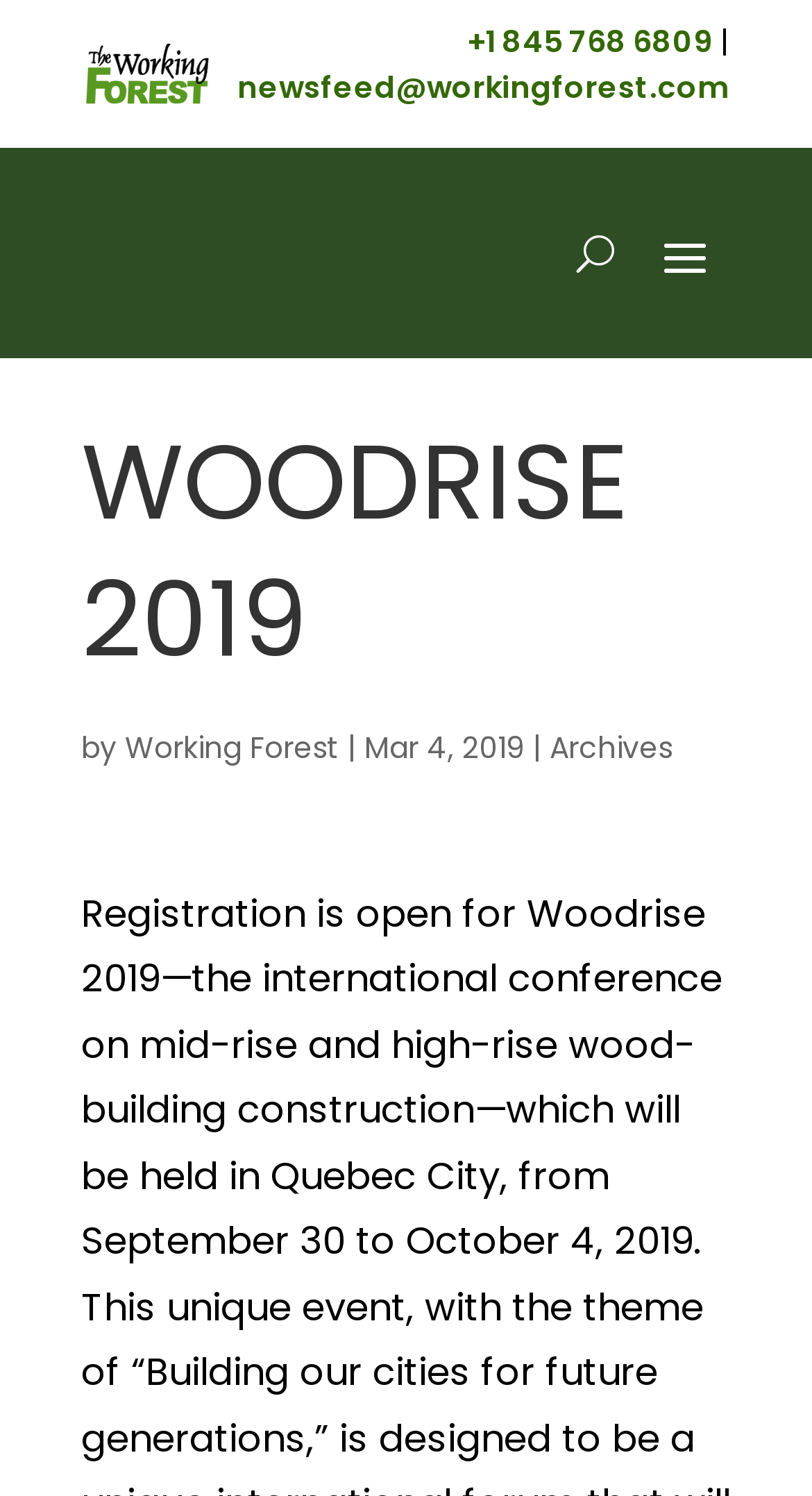Refer to the element description newsfeed@workingforest.com and identify the corresponding bounding box in the screenshot. Format the coordinates as (top-left x, top-left y, bottom-right x, bottom-right y) with values in the range of 0 to 1.

[0.292, 0.044, 0.9, 0.072]